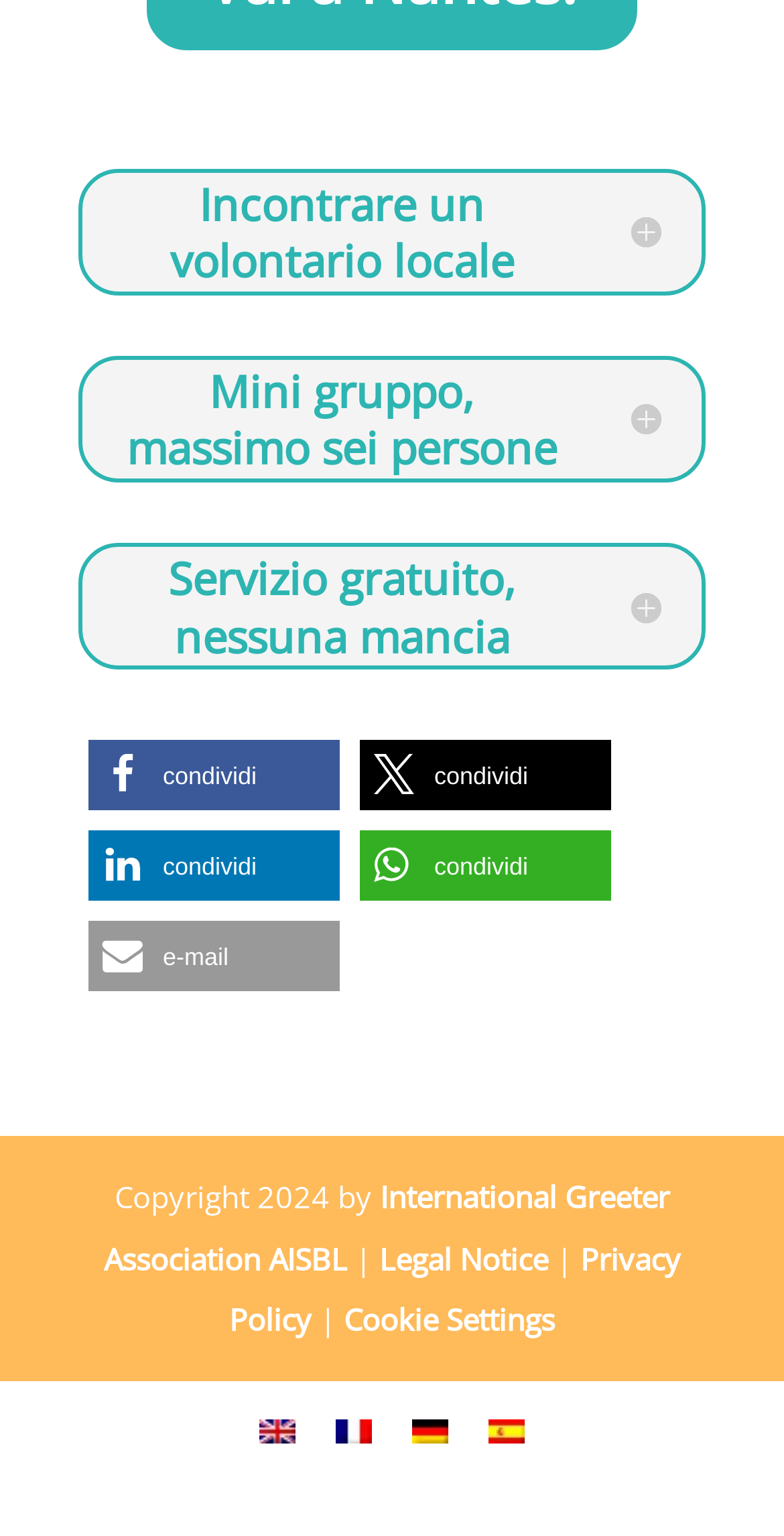Give a short answer to this question using one word or a phrase:
What is the language of the webpage?

Italian